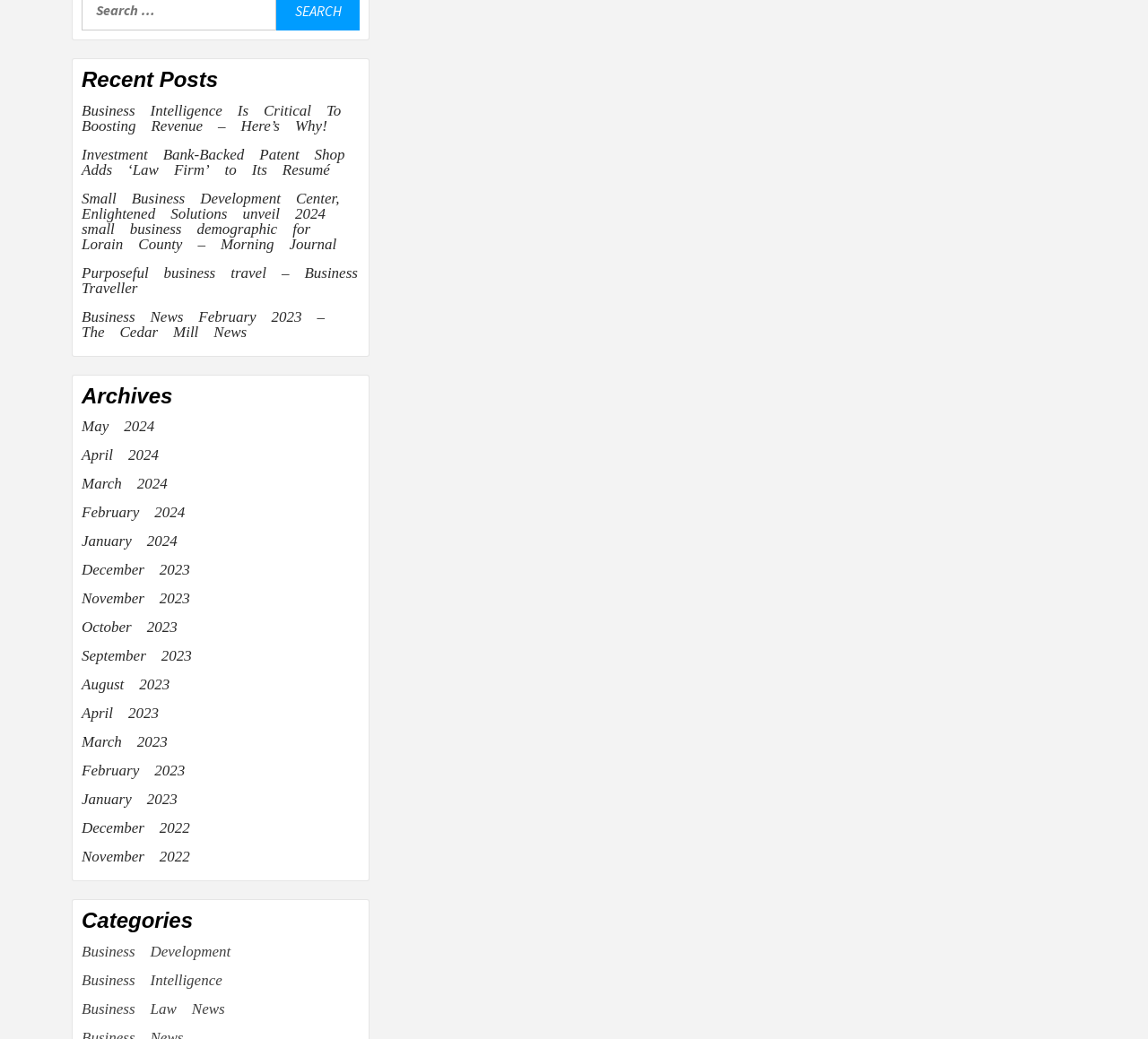Please mark the clickable region by giving the bounding box coordinates needed to complete this instruction: "View archives for May 2024".

[0.071, 0.401, 0.313, 0.429]